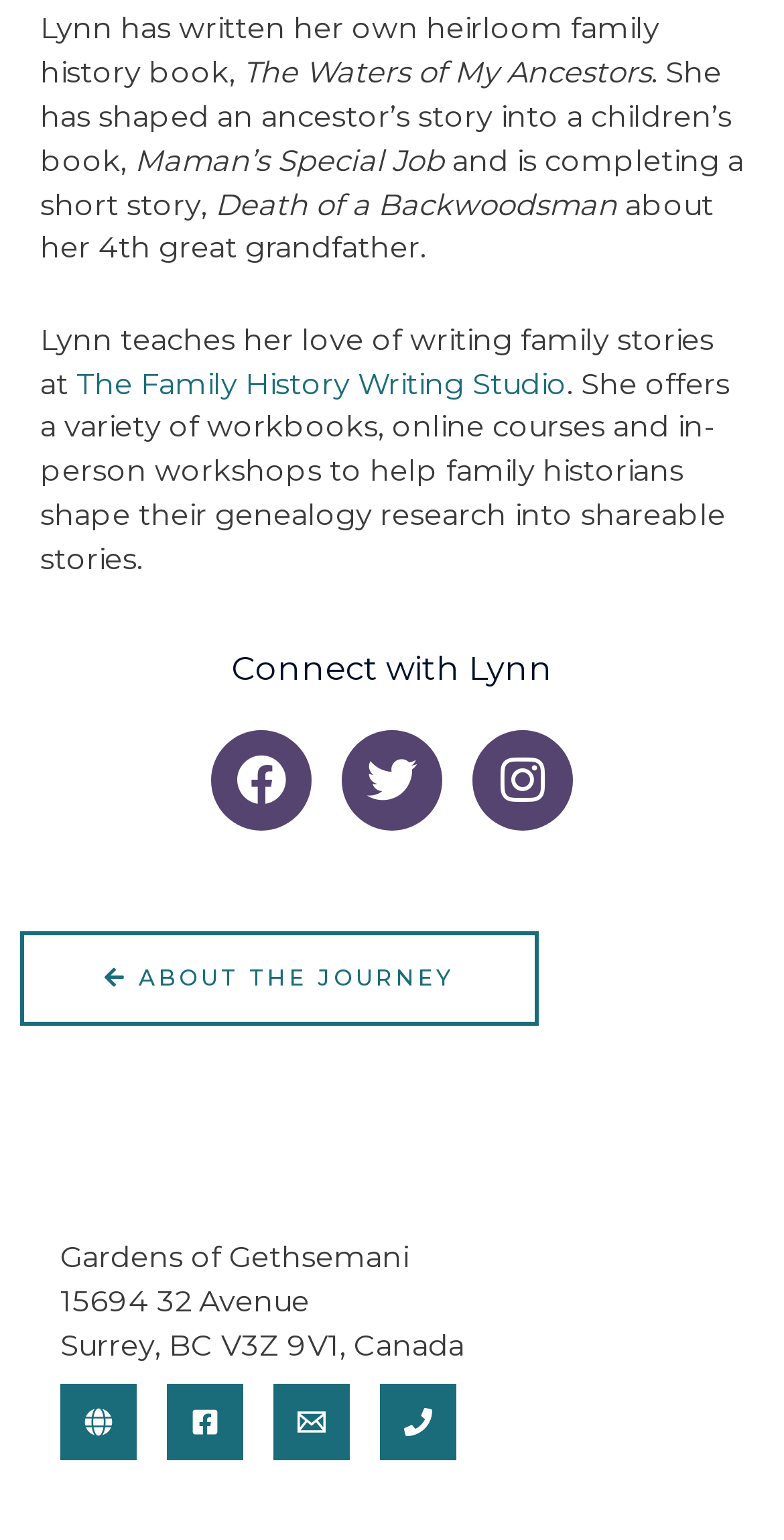Please find the bounding box coordinates of the section that needs to be clicked to achieve this instruction: "Email Lynn".

[0.349, 0.898, 0.446, 0.948]